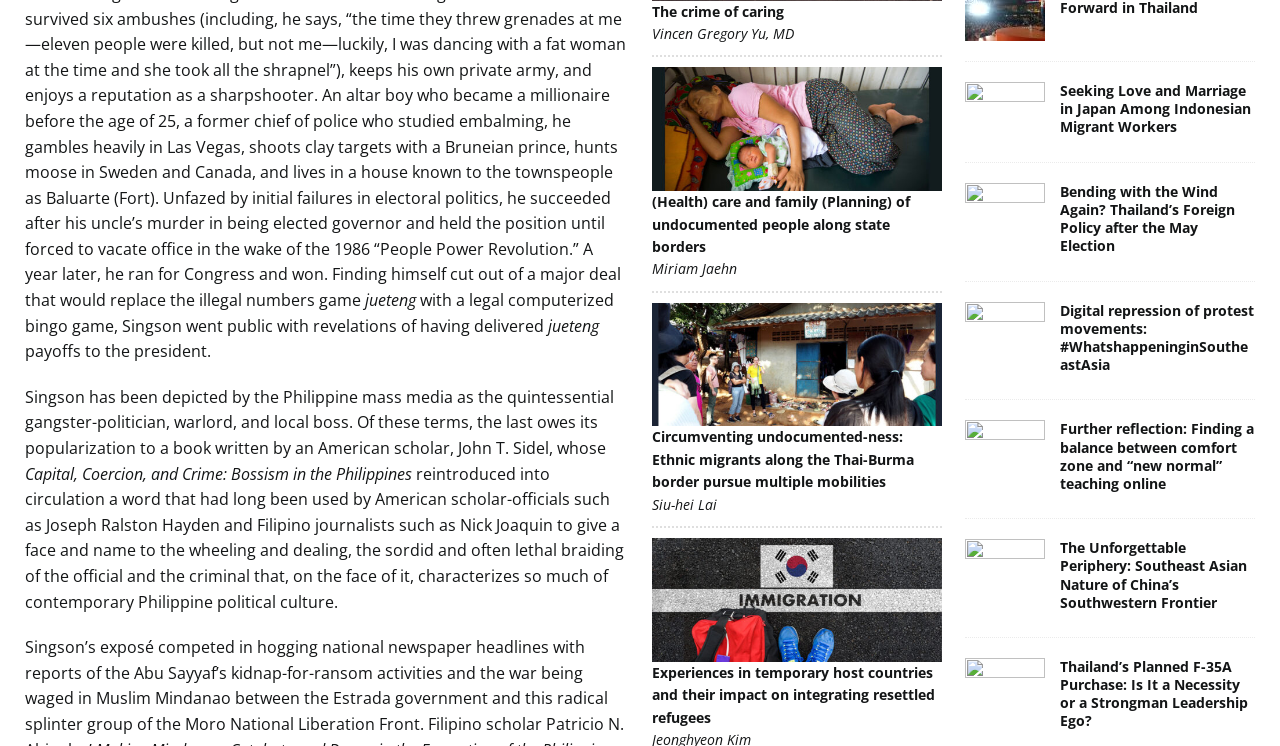Find the bounding box coordinates for the element that must be clicked to complete the instruction: "Click the link 'Digital repression of protest movements: #WhatshappeninginSoutheastAsia'". The coordinates should be four float numbers between 0 and 1, indicated as [left, top, right, bottom].

[0.754, 0.401, 0.816, 0.481]